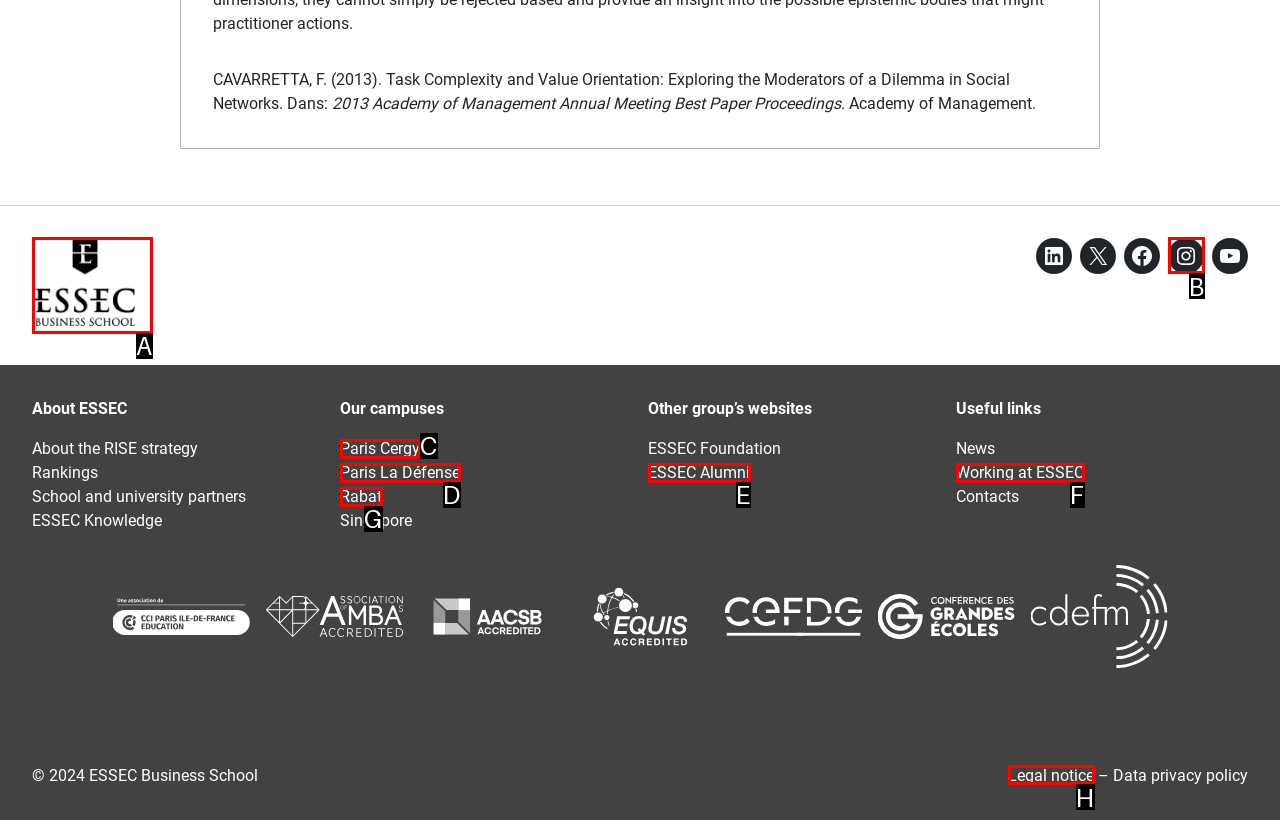Determine which HTML element corresponds to the description: Working at ESSEC. Provide the letter of the correct option.

F